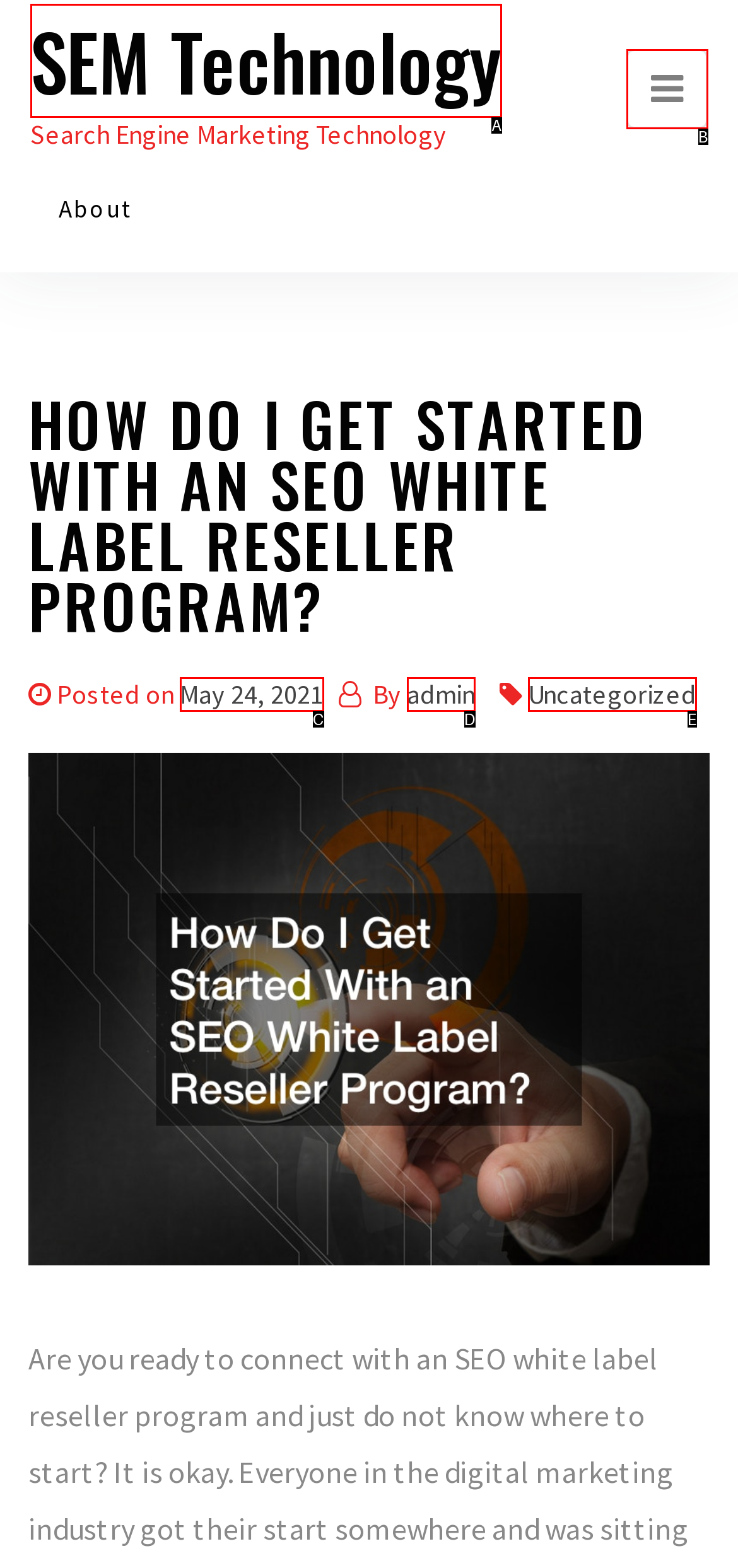Match the HTML element to the given description: parent_node: SEM Technology aria-label="Toggle navigation"
Indicate the option by its letter.

B